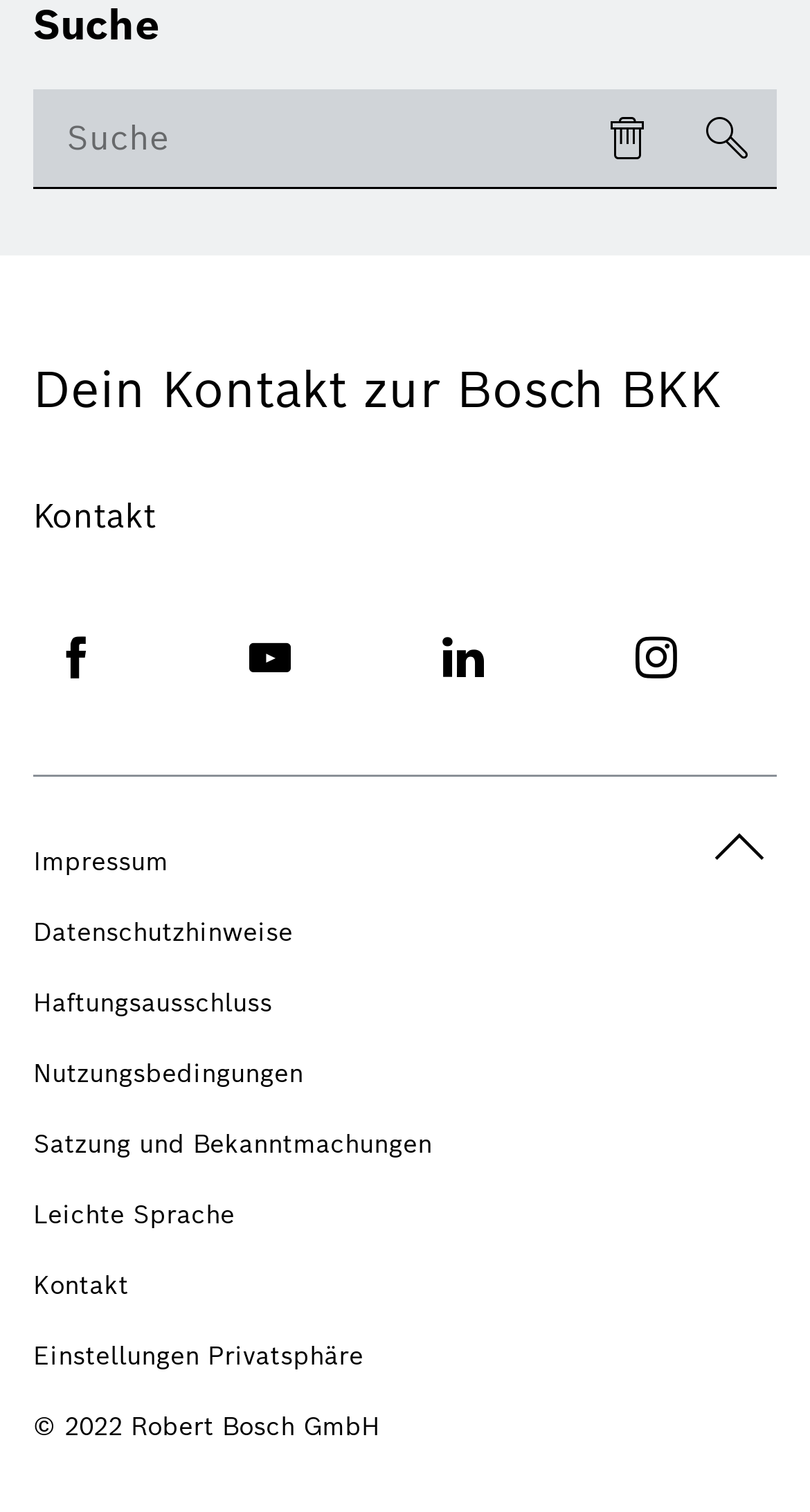Please provide a one-word or short phrase answer to the question:
How many social media links are present on the webpage?

4